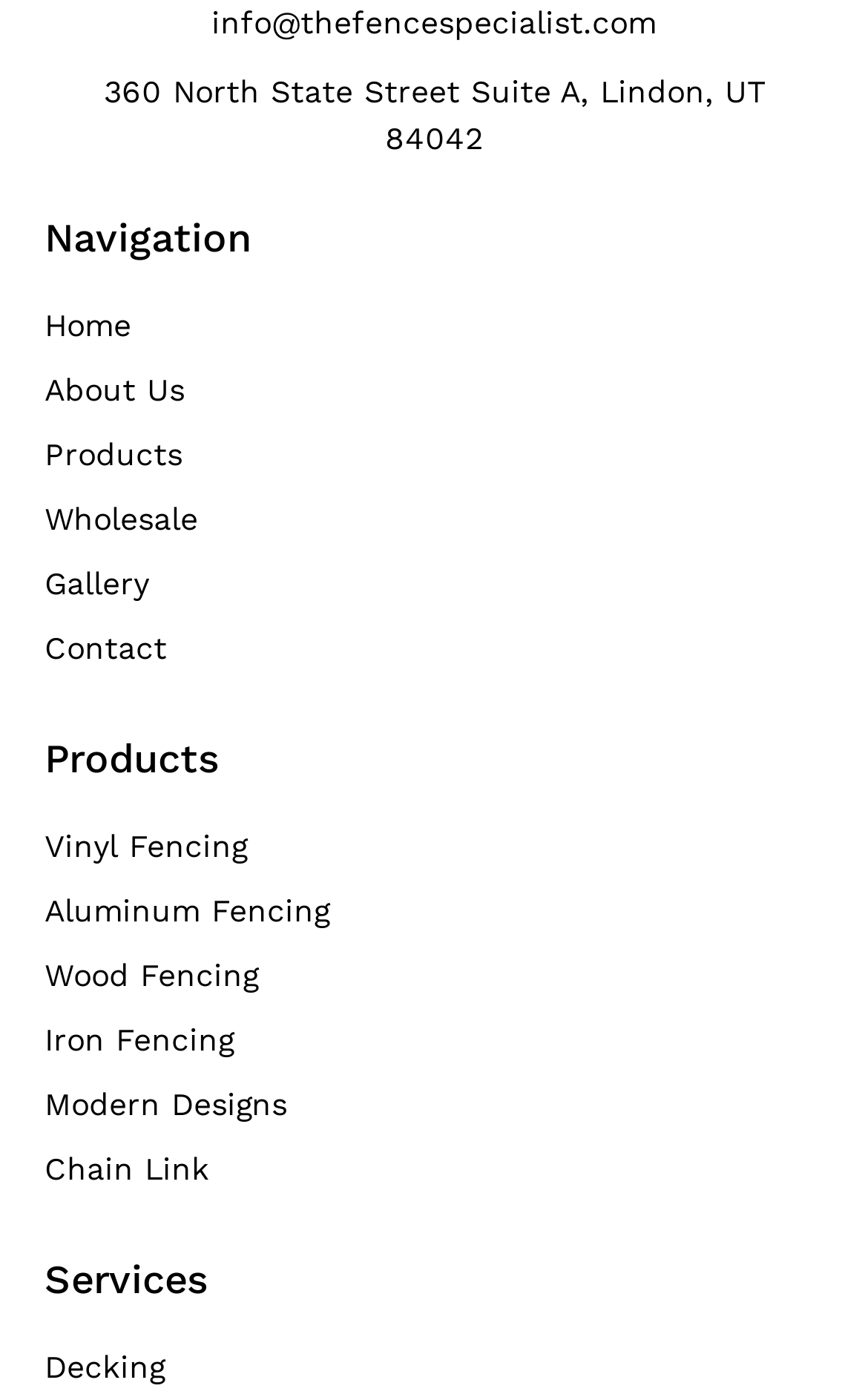Provide a one-word or one-phrase answer to the question:
What is the address of the company?

360 North State Street Suite A, Lindon, UT 84042